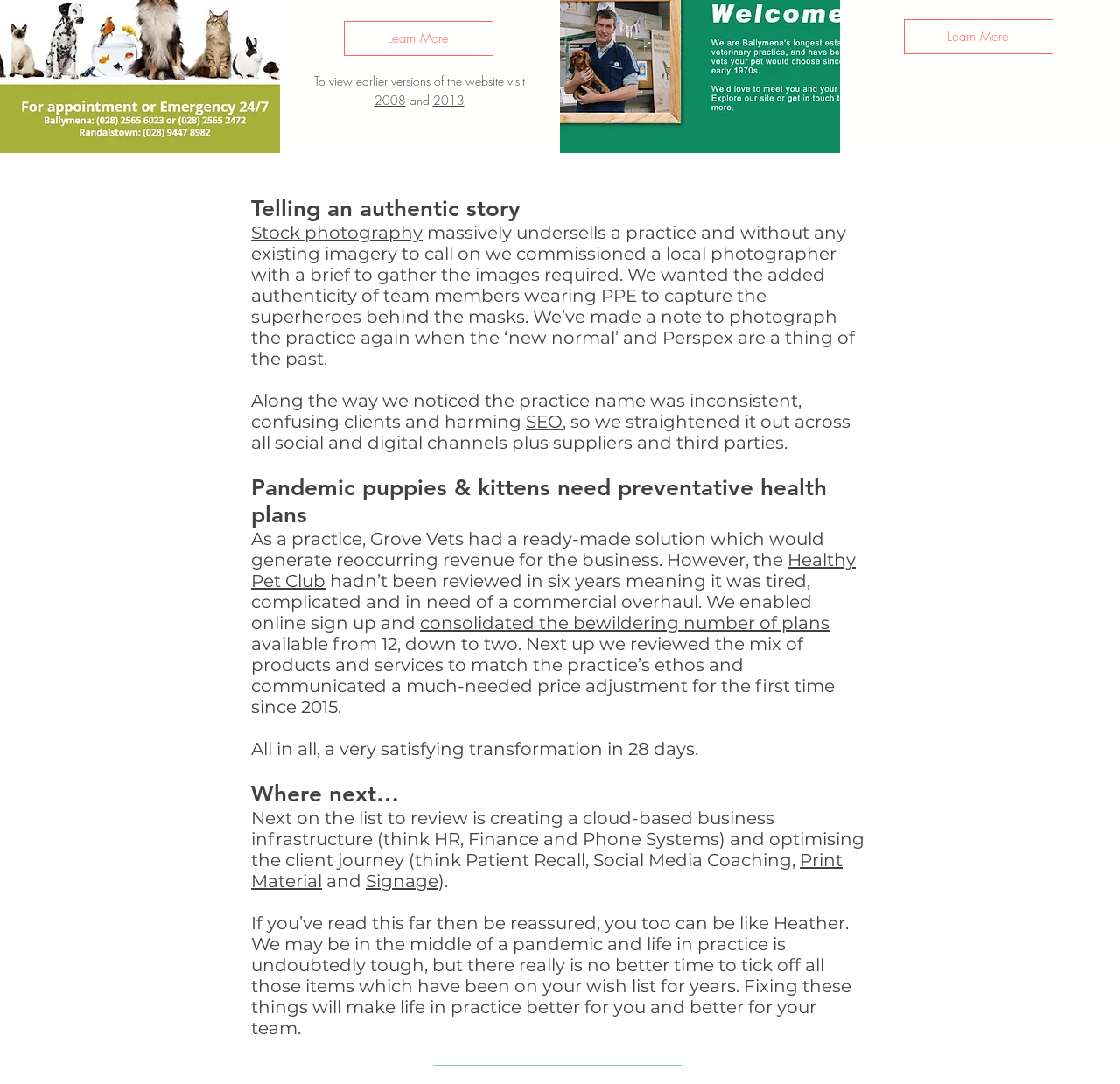Please identify the coordinates of the bounding box for the clickable region that will accomplish this instruction: "Explore the Healthy Pet Club".

[0.224, 0.507, 0.764, 0.546]